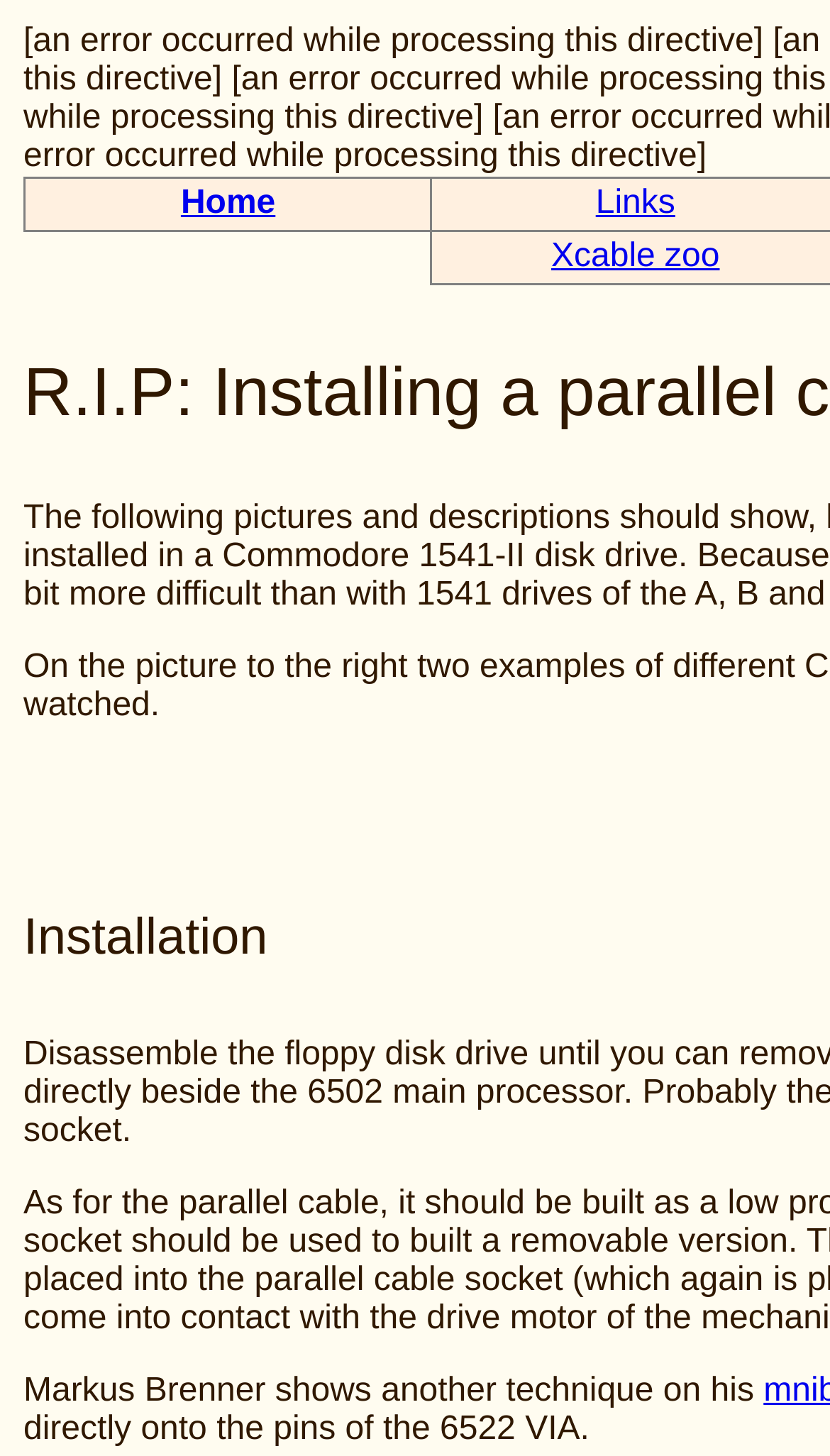Determine the bounding box coordinates (top-left x, top-left y, bottom-right x, bottom-right y) of the UI element described in the following text: credit card

None